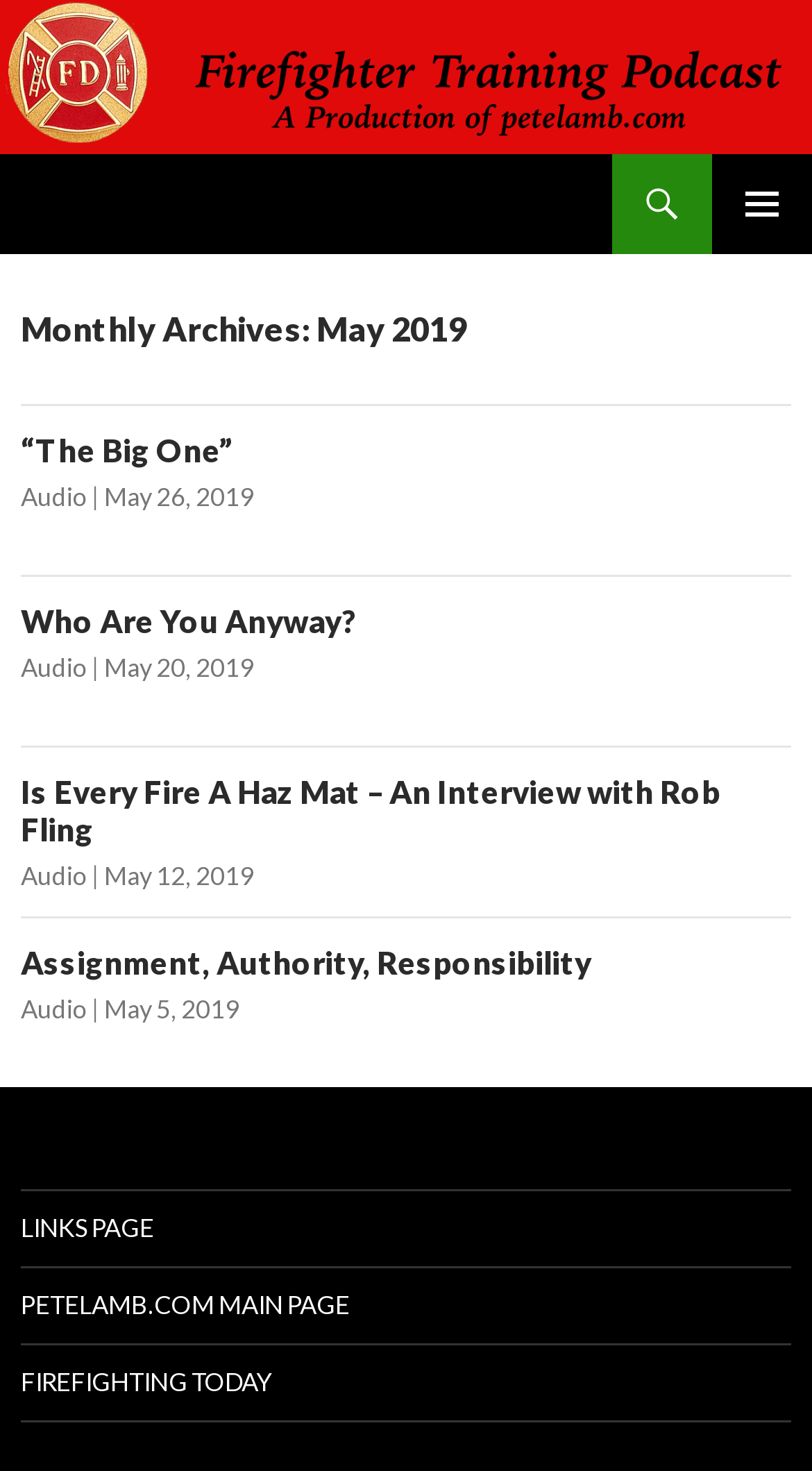Can you identify and provide the main heading of the webpage?

Firefighter Training Podcast